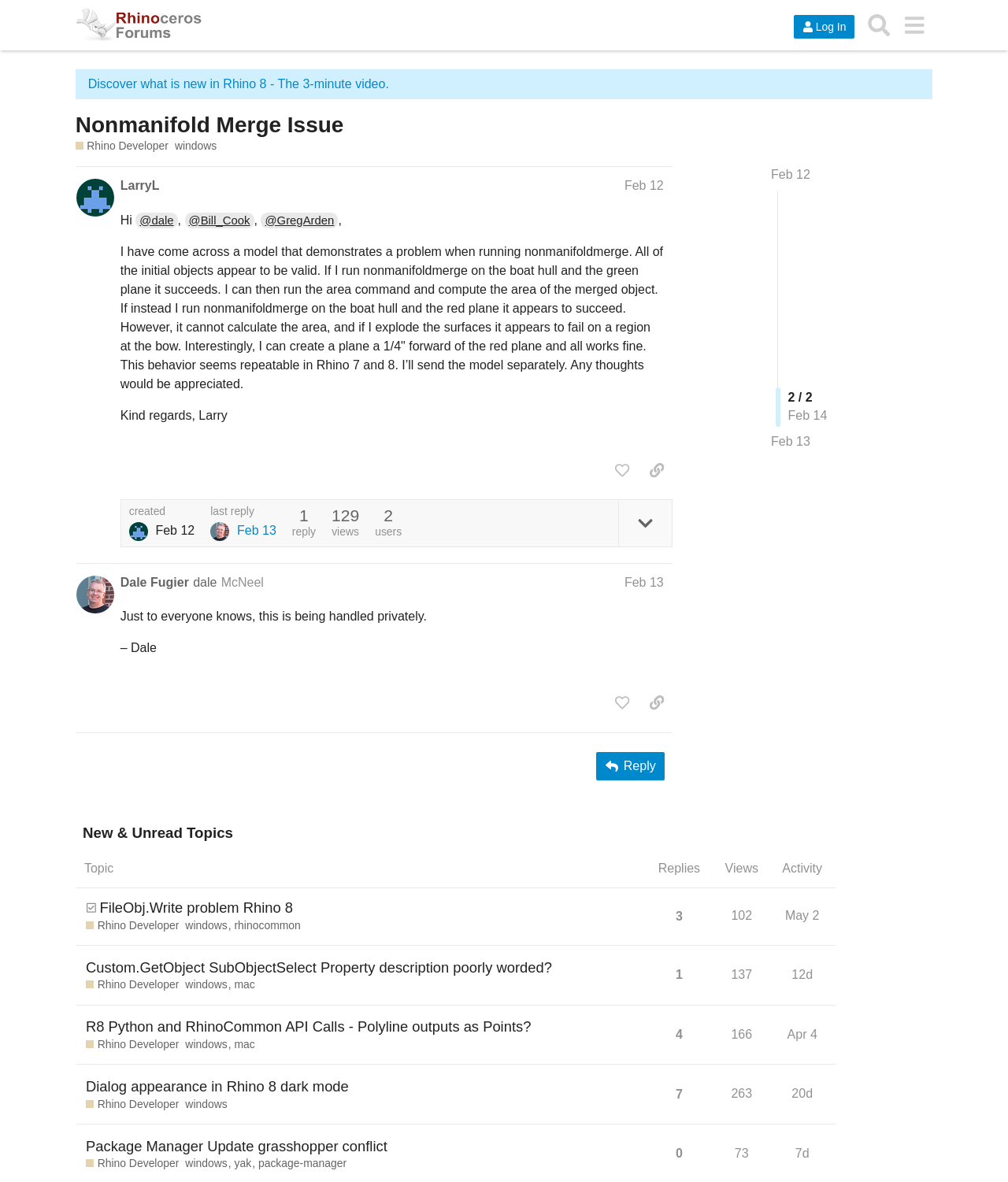Please determine the bounding box coordinates of the element to click in order to execute the following instruction: "Search for topics". The coordinates should be four float numbers between 0 and 1, specified as [left, top, right, bottom].

[0.854, 0.006, 0.89, 0.036]